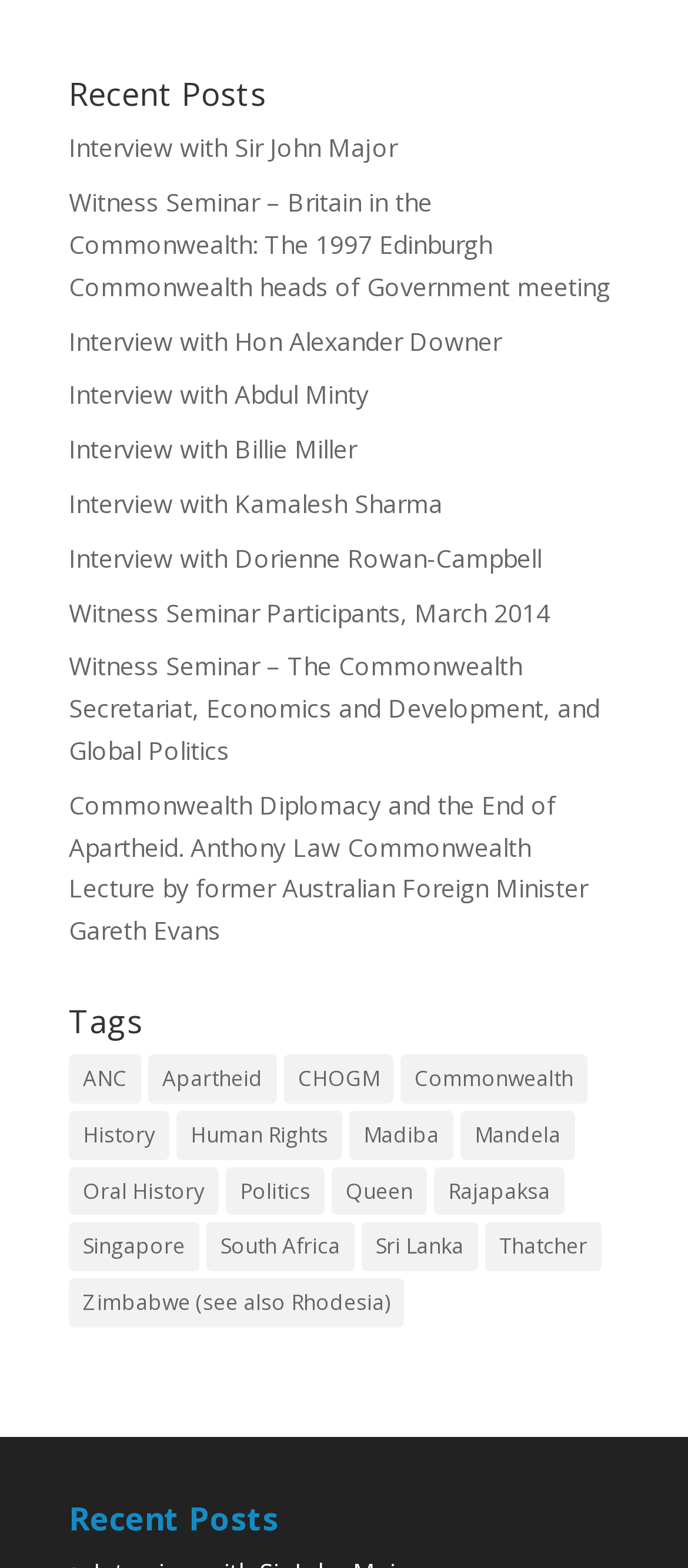What is the topic of the post with the most tags?
Based on the screenshot, provide a one-word or short-phrase response.

Commonwealth